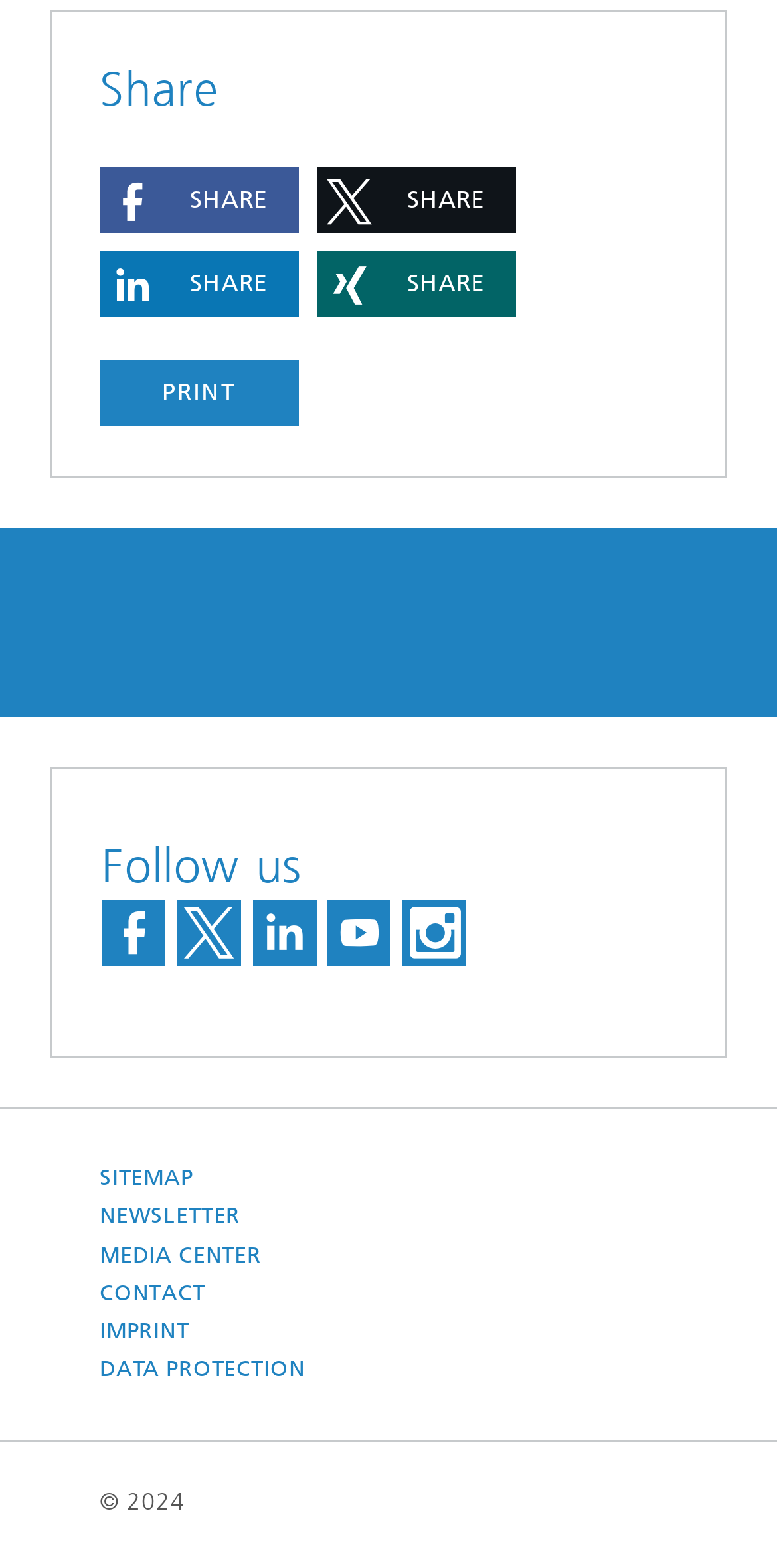Determine the bounding box coordinates for the clickable element to execute this instruction: "Contact us". Provide the coordinates as four float numbers between 0 and 1, i.e., [left, top, right, bottom].

[0.128, 0.813, 0.264, 0.837]